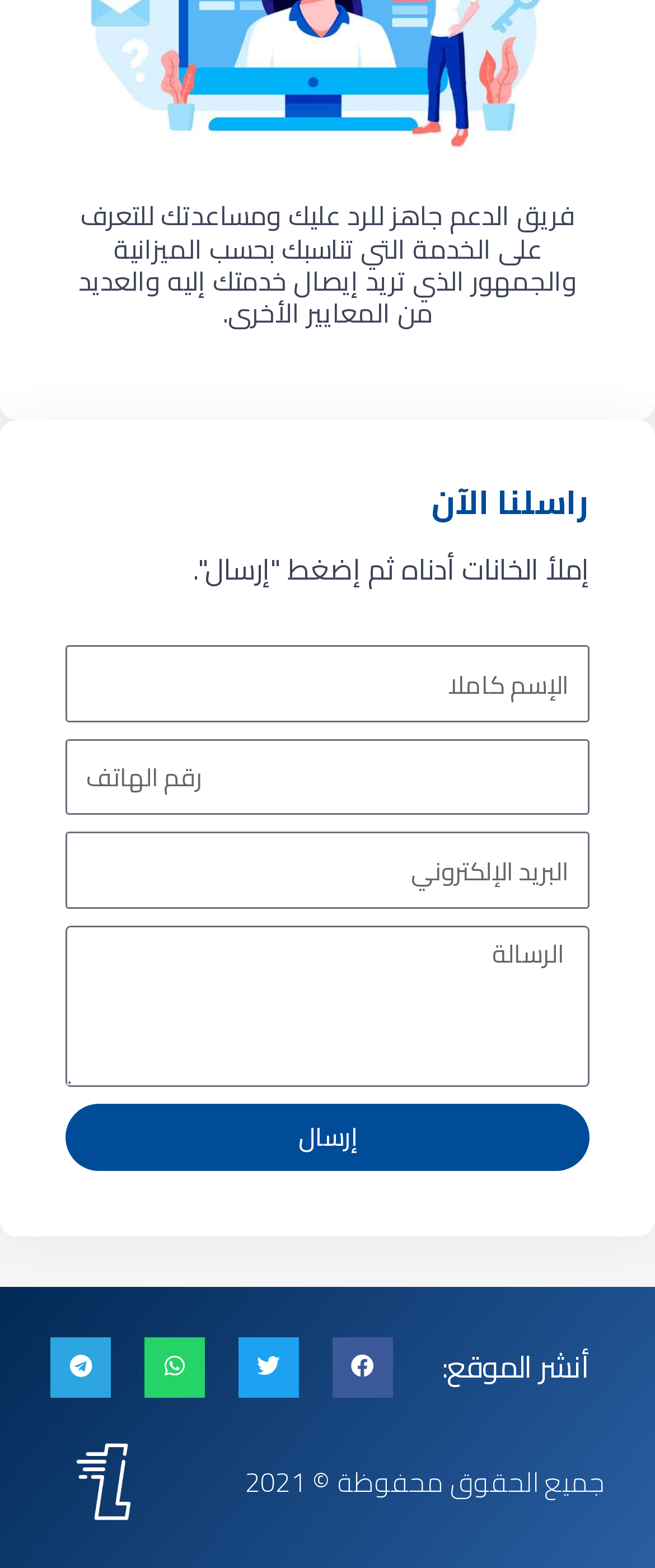Find the coordinates for the bounding box of the element with this description: "name="form_fields[message]" placeholder="الرسالة"".

[0.1, 0.59, 0.9, 0.693]